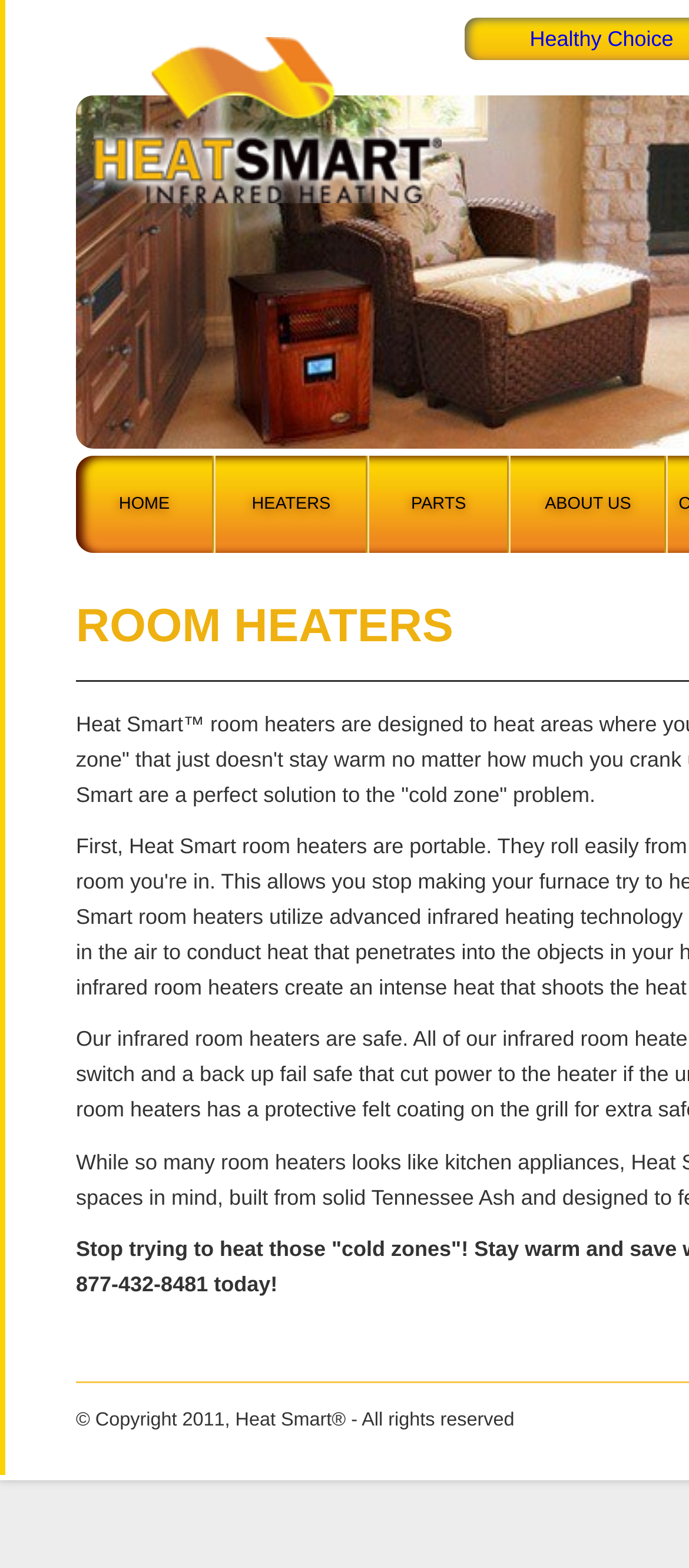Reply to the question with a single word or phrase:
What are the main categories on the website?

HOME, HEATERS, PARTS, ABOUT US